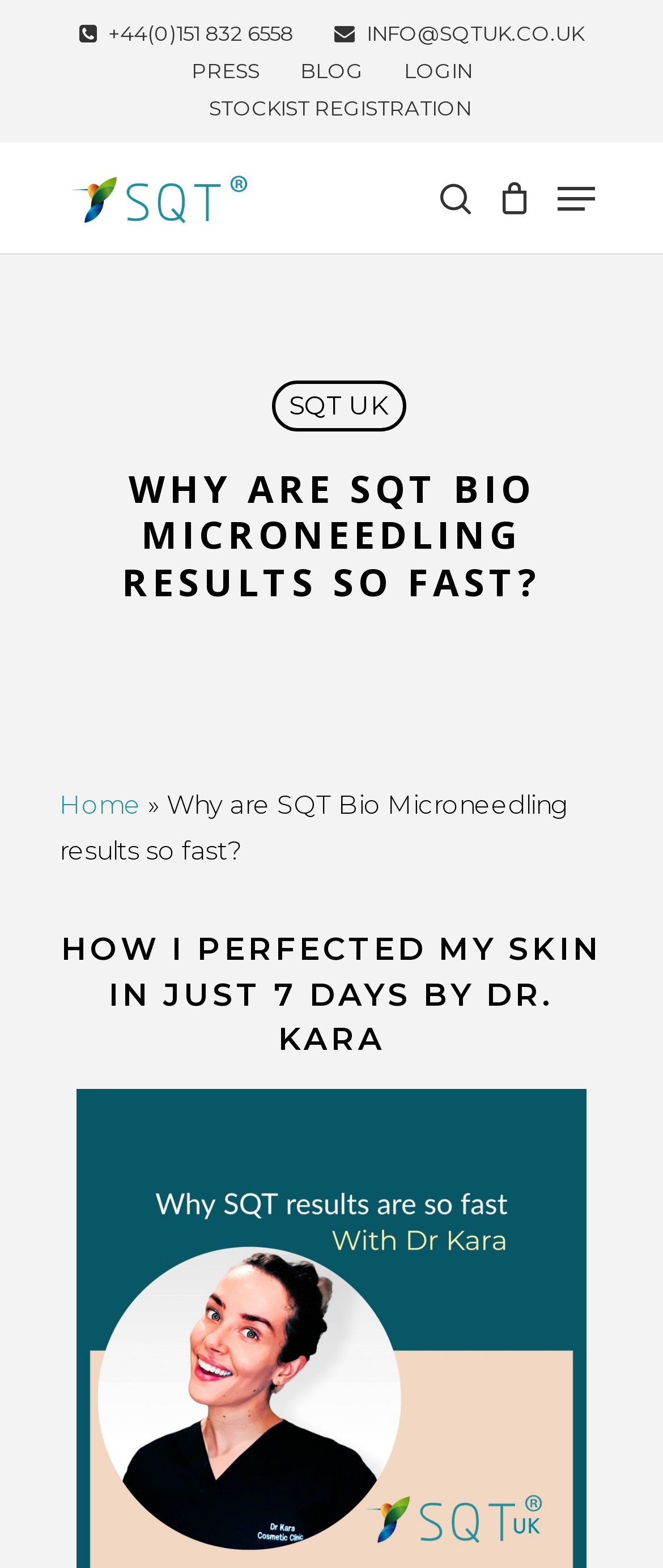How many navigation menu items are there?
Give a detailed explanation using the information visible in the image.

I counted the number of links in the top navigation bar, which are 'PRESS', 'BLOG', 'LOGIN', 'STOCKIST REGISTRATION', and the search icon, so there are 5 navigation menu items.